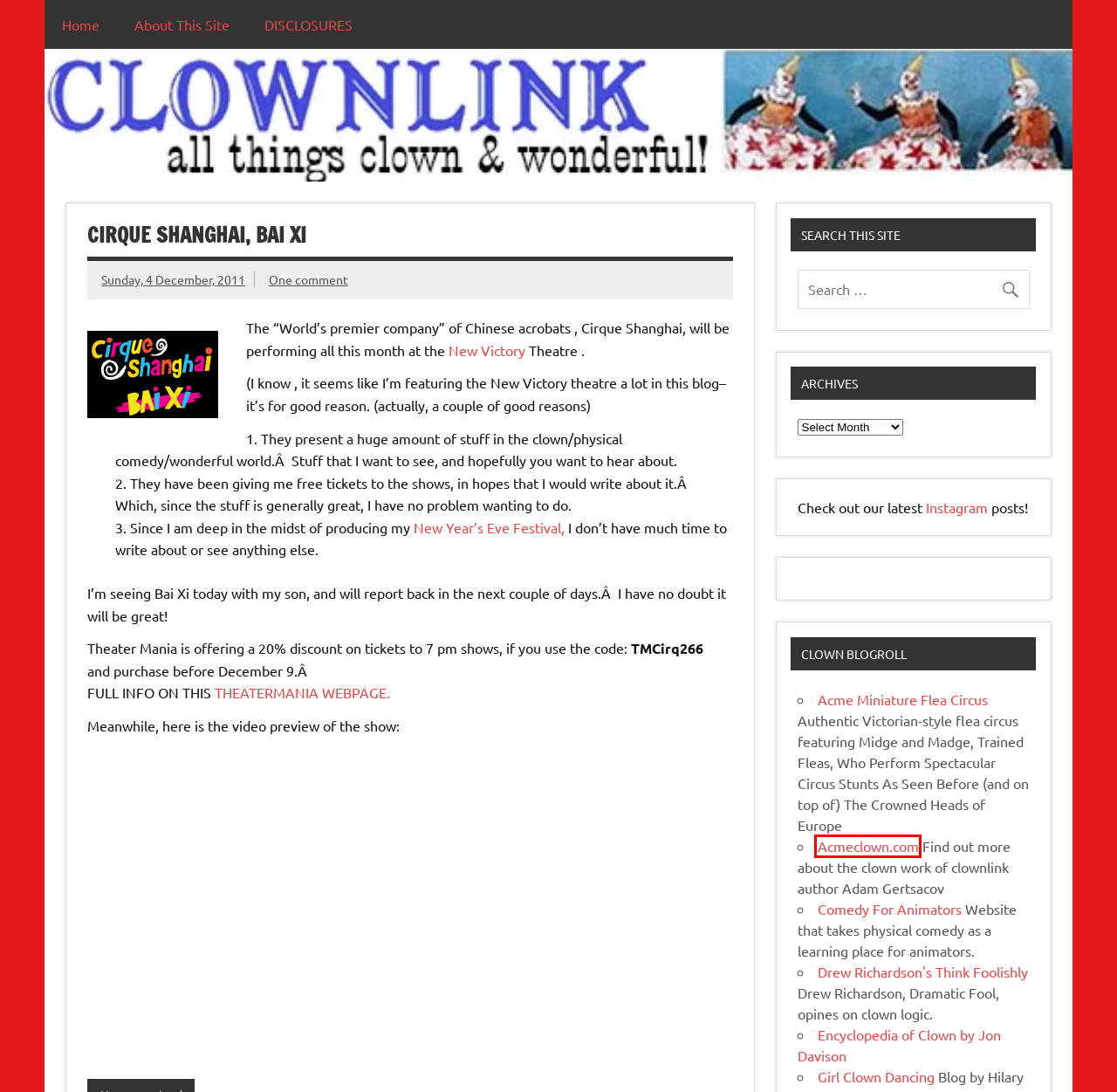Analyze the screenshot of a webpage featuring a red rectangle around an element. Pick the description that best fits the new webpage after interacting with the element inside the red bounding box. Here are the candidates:
A. Think Foolishly
B. DISCLOSURES - ClownLink.com
C. About This Site - ClownLink.com
D. UnTapped: Raw Metal Dance Company- Review - ClownLink.com
E. ClownLink.com
F. Acme Flea Circus Page
--TrainedFleas.com!
G. Comedy For Animators – Physical comedy from the masters
H. Acme Clown Company- artistic antics for all ages!

H